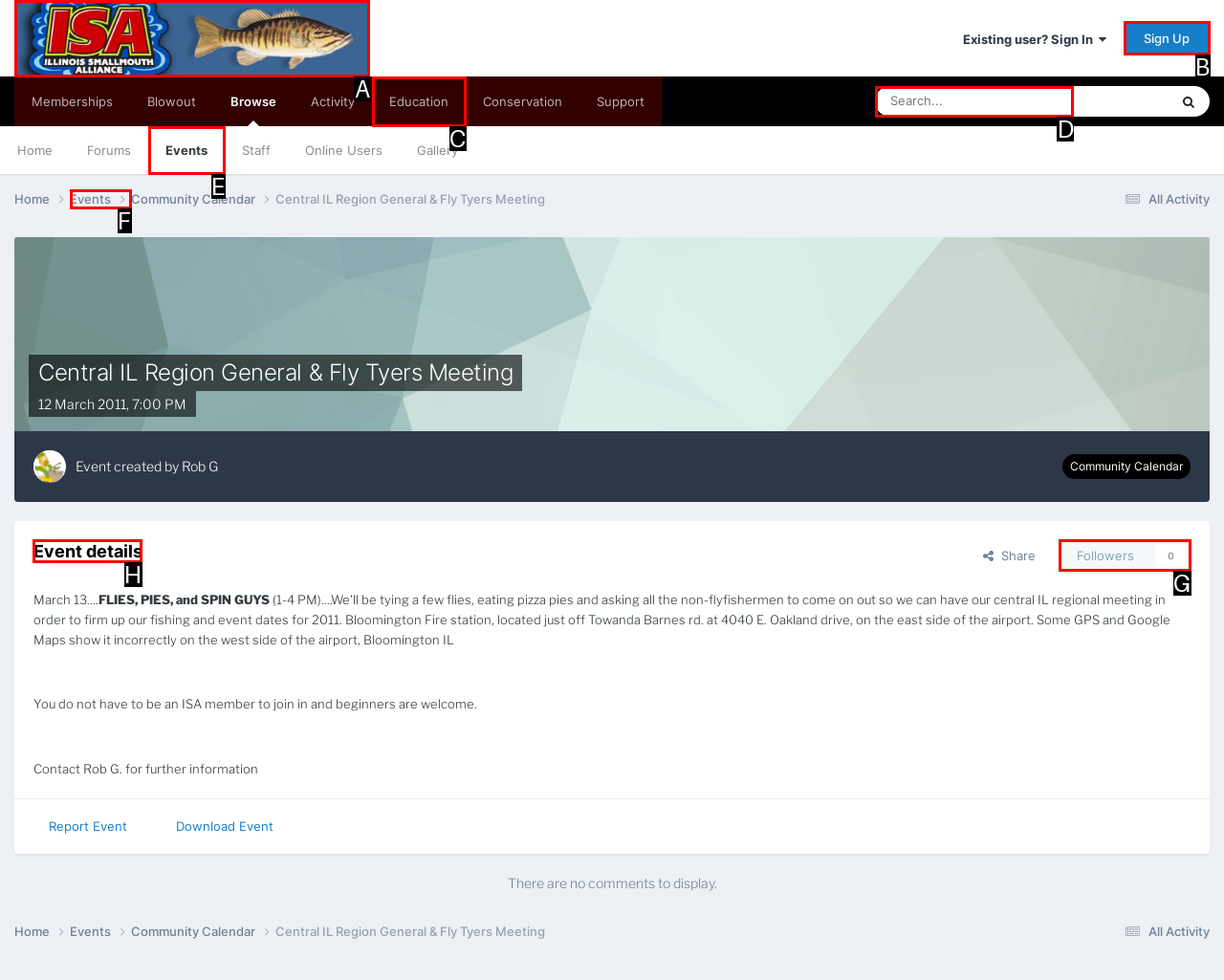Indicate the UI element to click to perform the task: View event details. Reply with the letter corresponding to the chosen element.

H